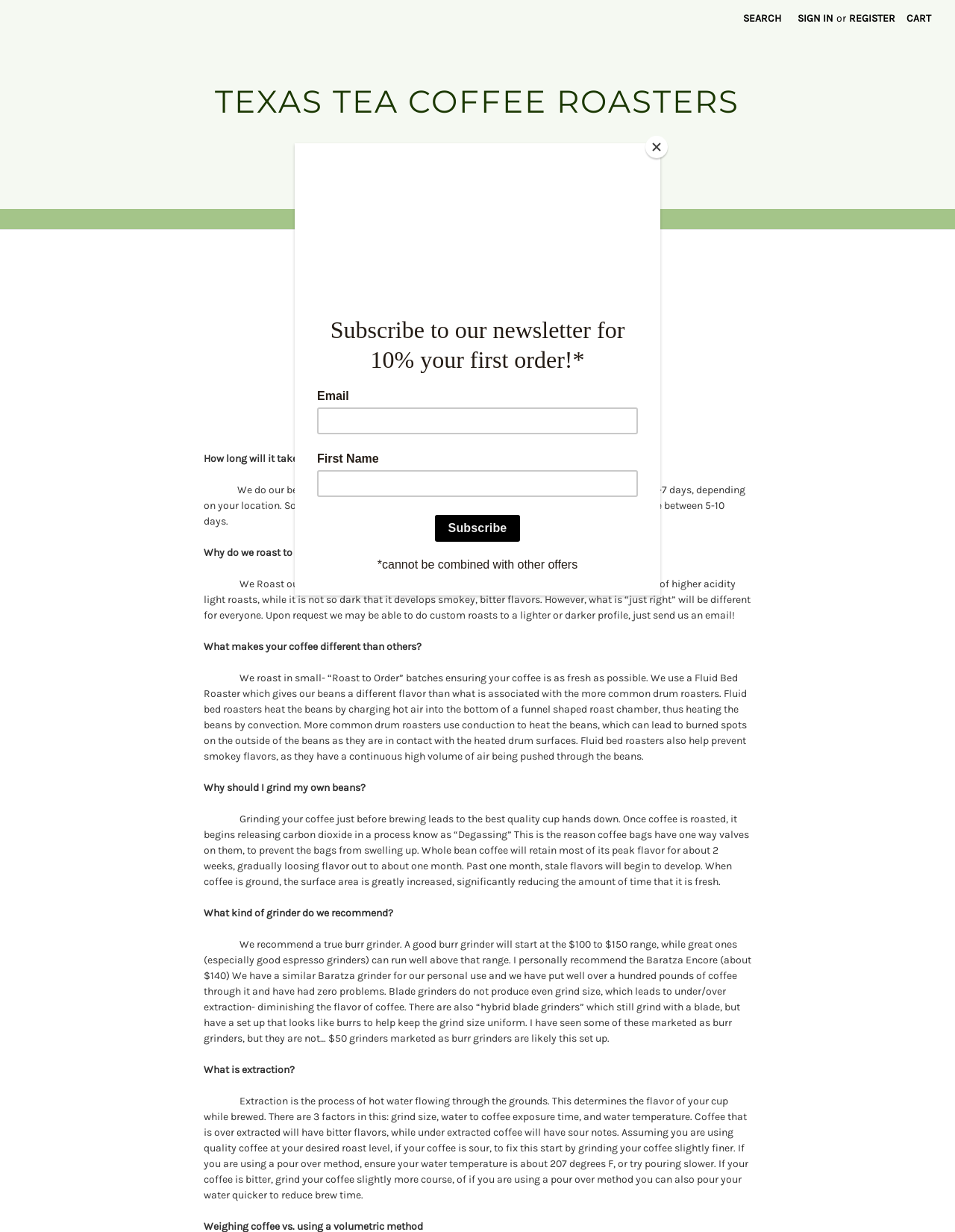Please analyze the image and provide a thorough answer to the question:
What is the recommended grinder type?

The recommended grinder type is mentioned in the FAQ section of the webpage, specifically in the answer to the question 'What kind of grinder do we recommend?'. The answer states that a true burr grinder is recommended, and even provides a specific brand and model as an example.